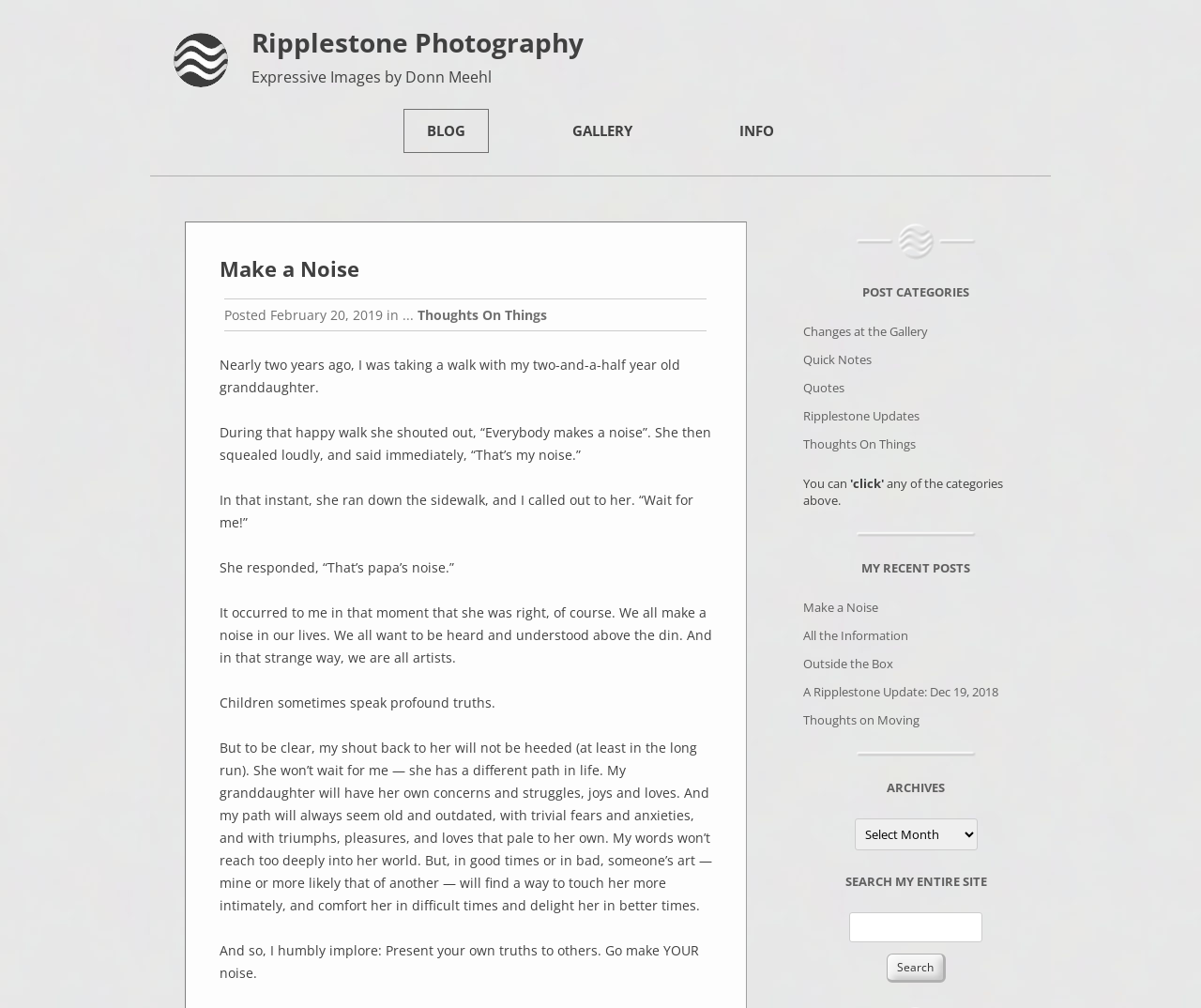Pinpoint the bounding box coordinates of the area that must be clicked to complete this instruction: "Click on the 'INFO' link".

[0.596, 0.108, 0.664, 0.152]